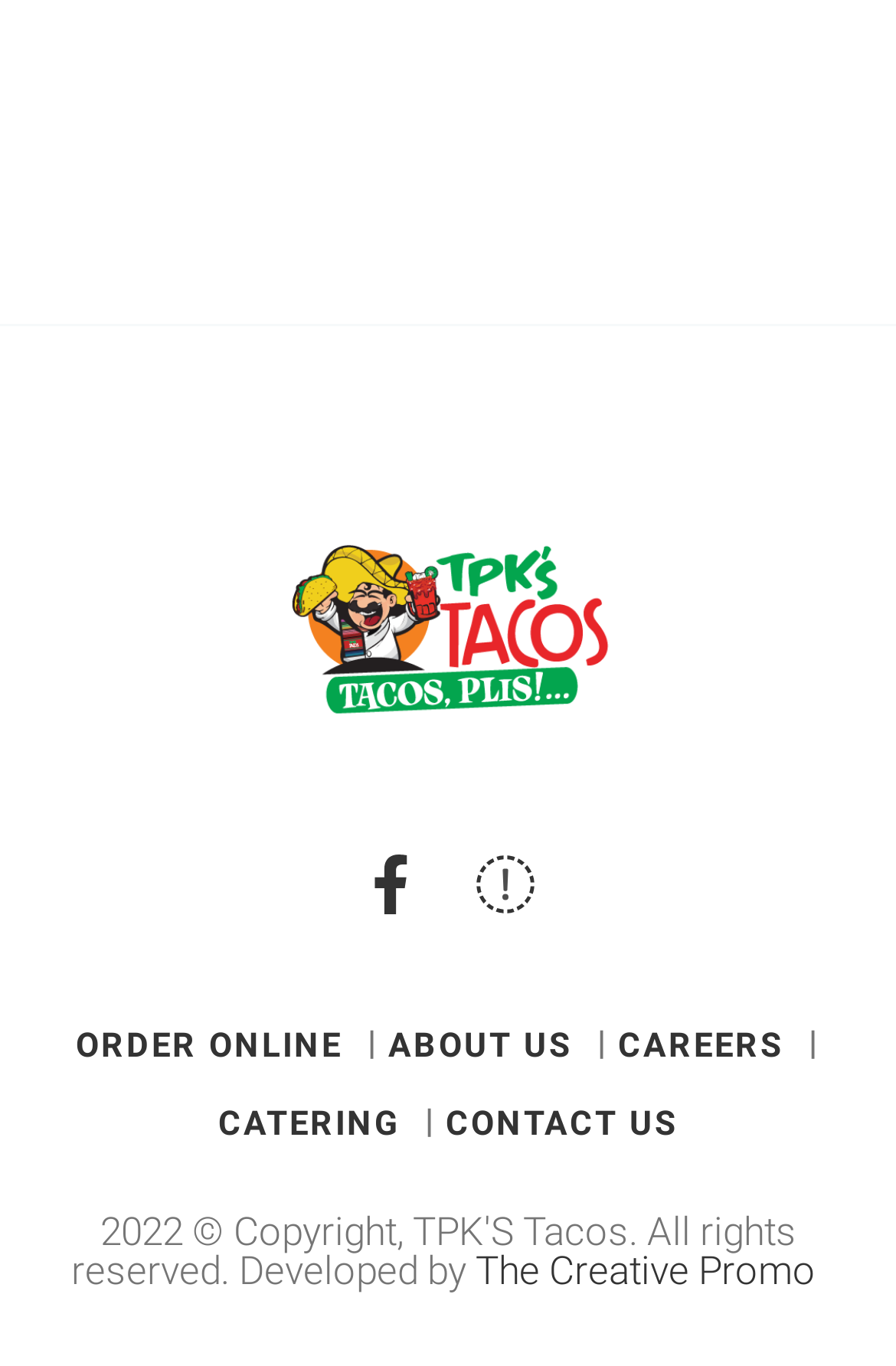Please locate the bounding box coordinates of the element that should be clicked to complete the given instruction: "explore careers".

[0.69, 0.75, 0.874, 0.78]